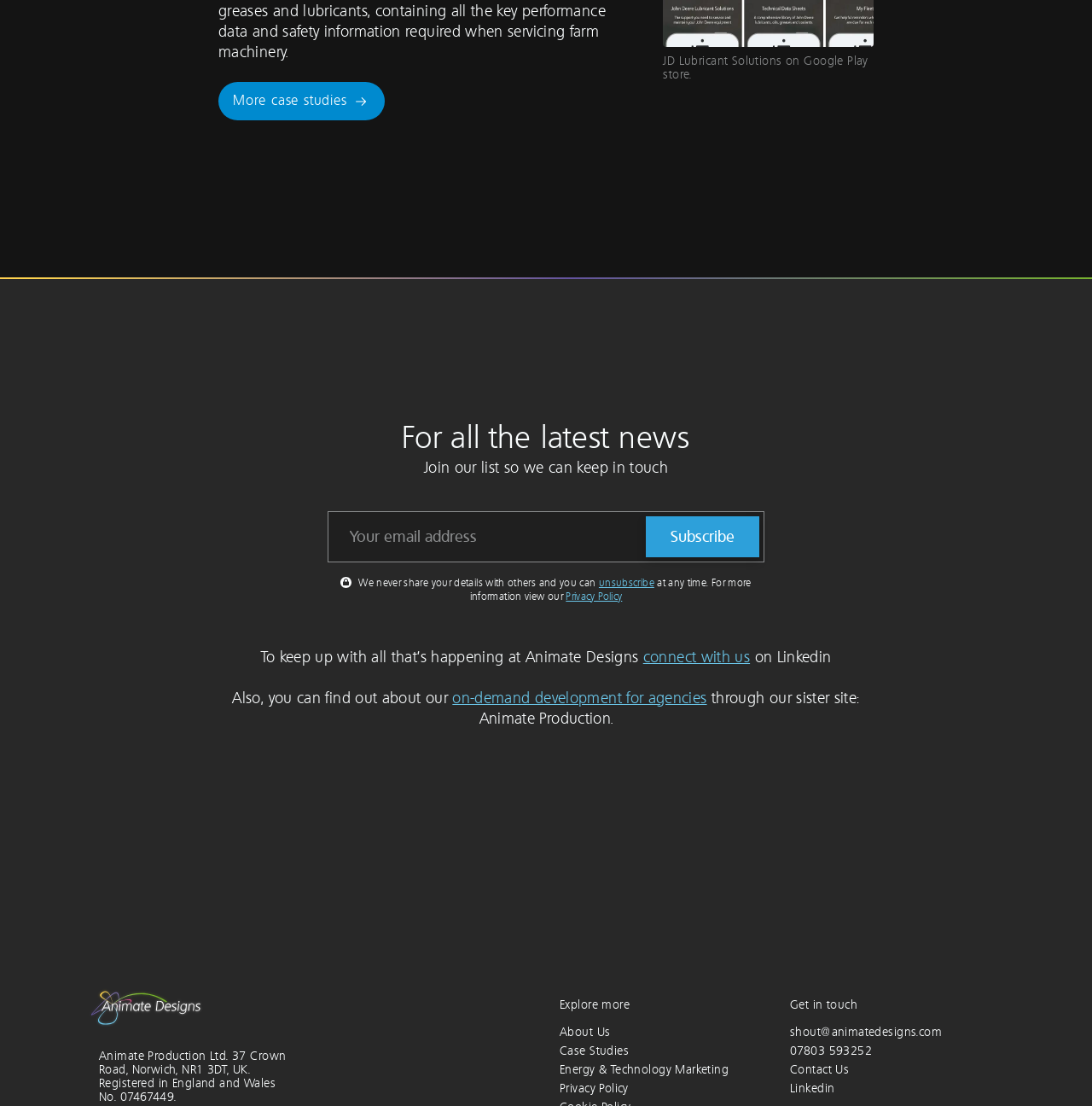Determine the bounding box coordinates of the clickable area required to perform the following instruction: "Explore About Us". The coordinates should be represented as four float numbers between 0 and 1: [left, top, right, bottom].

[0.512, 0.926, 0.559, 0.939]